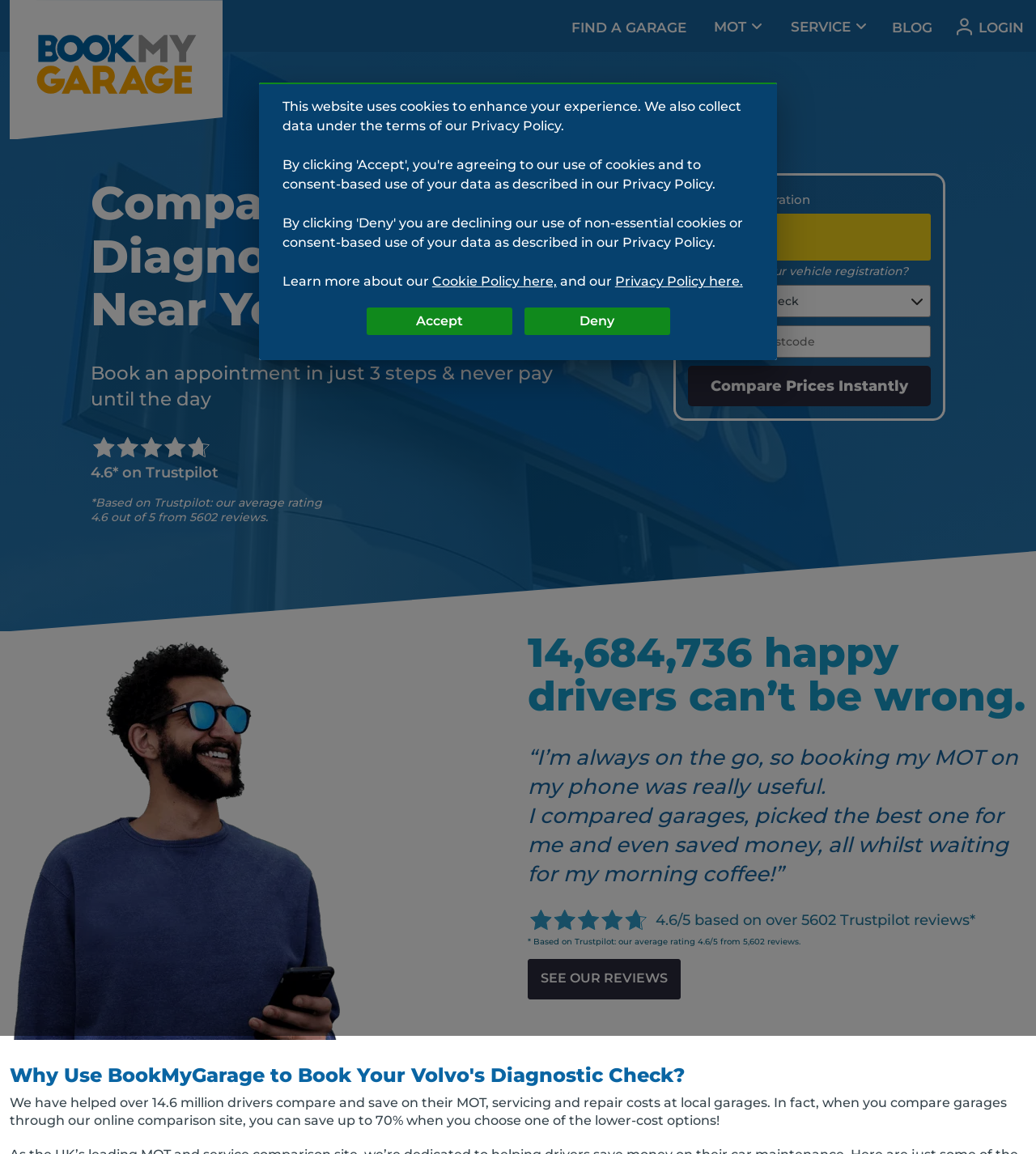Predict the bounding box of the UI element that fits this description: "Privacy Policy here.".

[0.594, 0.237, 0.717, 0.251]